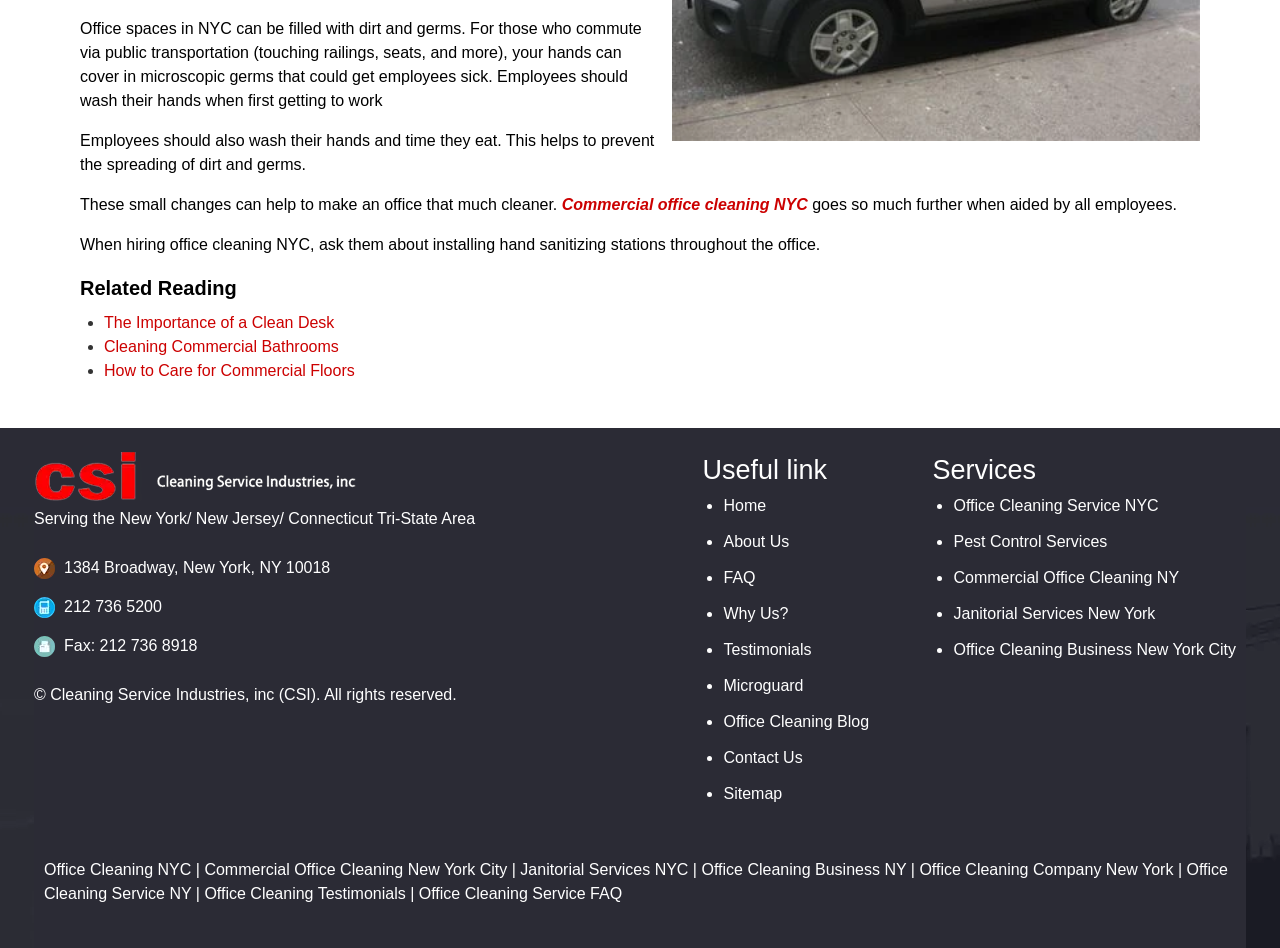Identify the bounding box of the UI component described as: "Testimonials".

[0.565, 0.673, 0.745, 0.698]